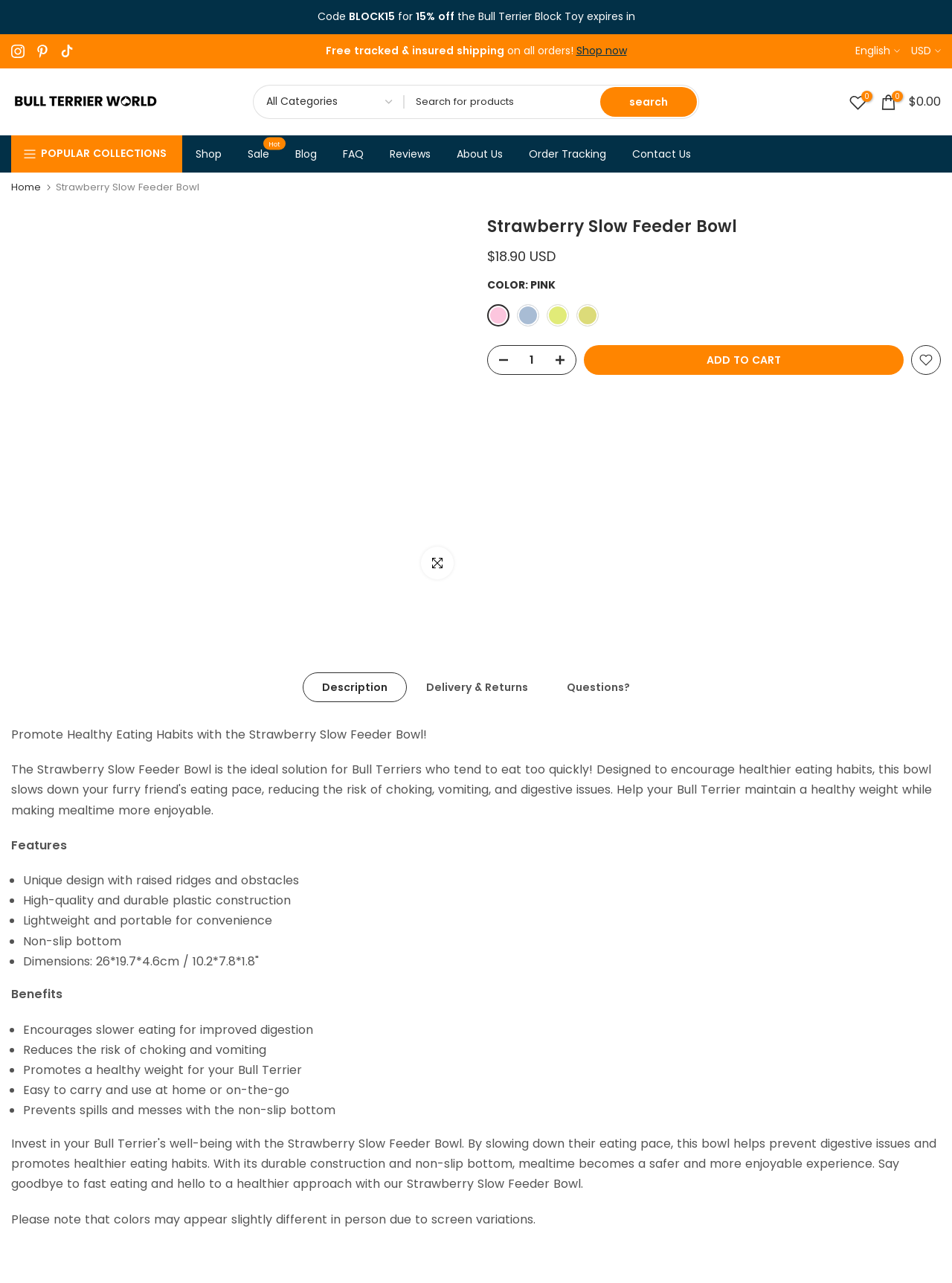Kindly determine the bounding box coordinates of the area that needs to be clicked to fulfill this instruction: "Click to enlarge".

[0.442, 0.426, 0.477, 0.452]